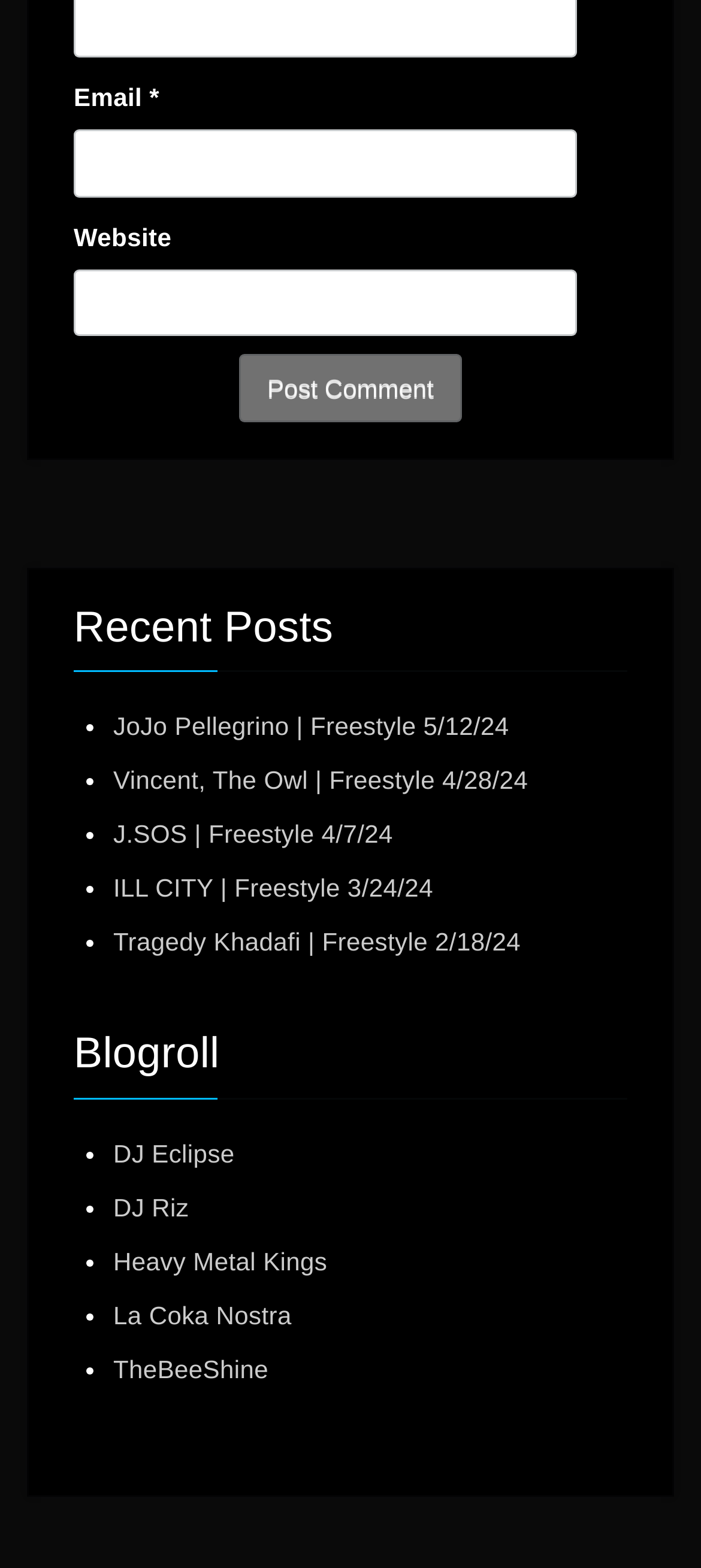Identify the bounding box coordinates of the HTML element based on this description: "parent_node: Email * aria-describedby="email-notes" name="email"".

[0.105, 0.083, 0.823, 0.126]